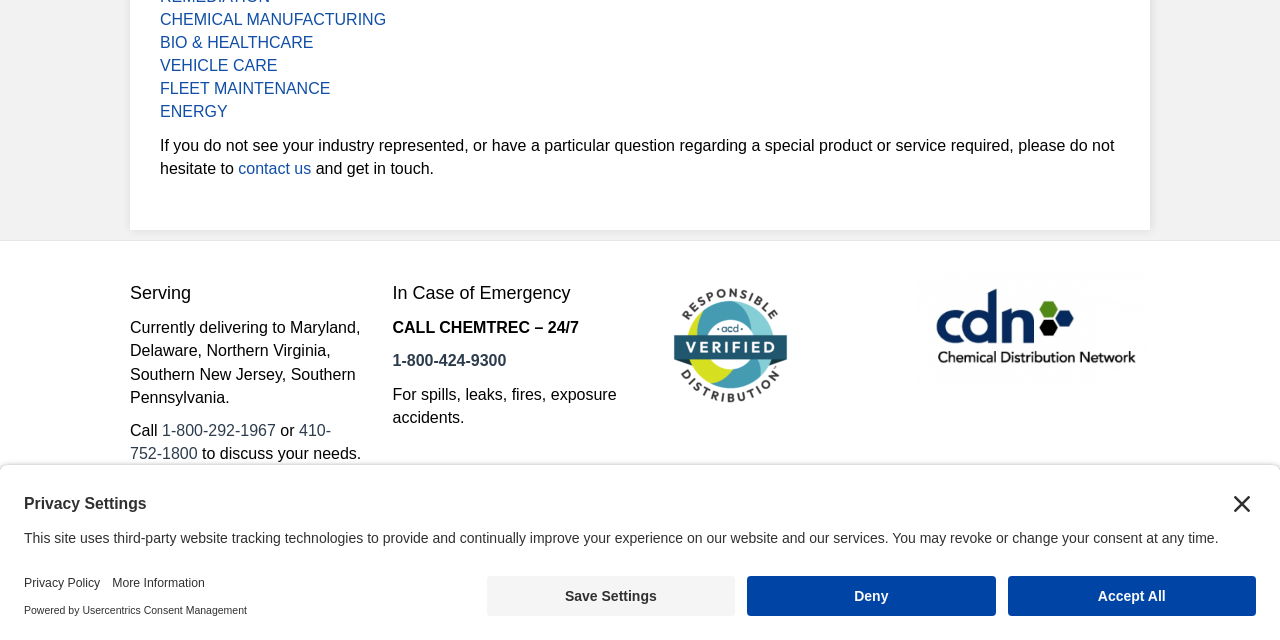Locate the UI element that matches the description BIO & HEALTHCARE in the webpage screenshot. Return the bounding box coordinates in the format (top-left x, top-left y, bottom-right x, bottom-right y), with values ranging from 0 to 1.

[0.125, 0.053, 0.245, 0.08]